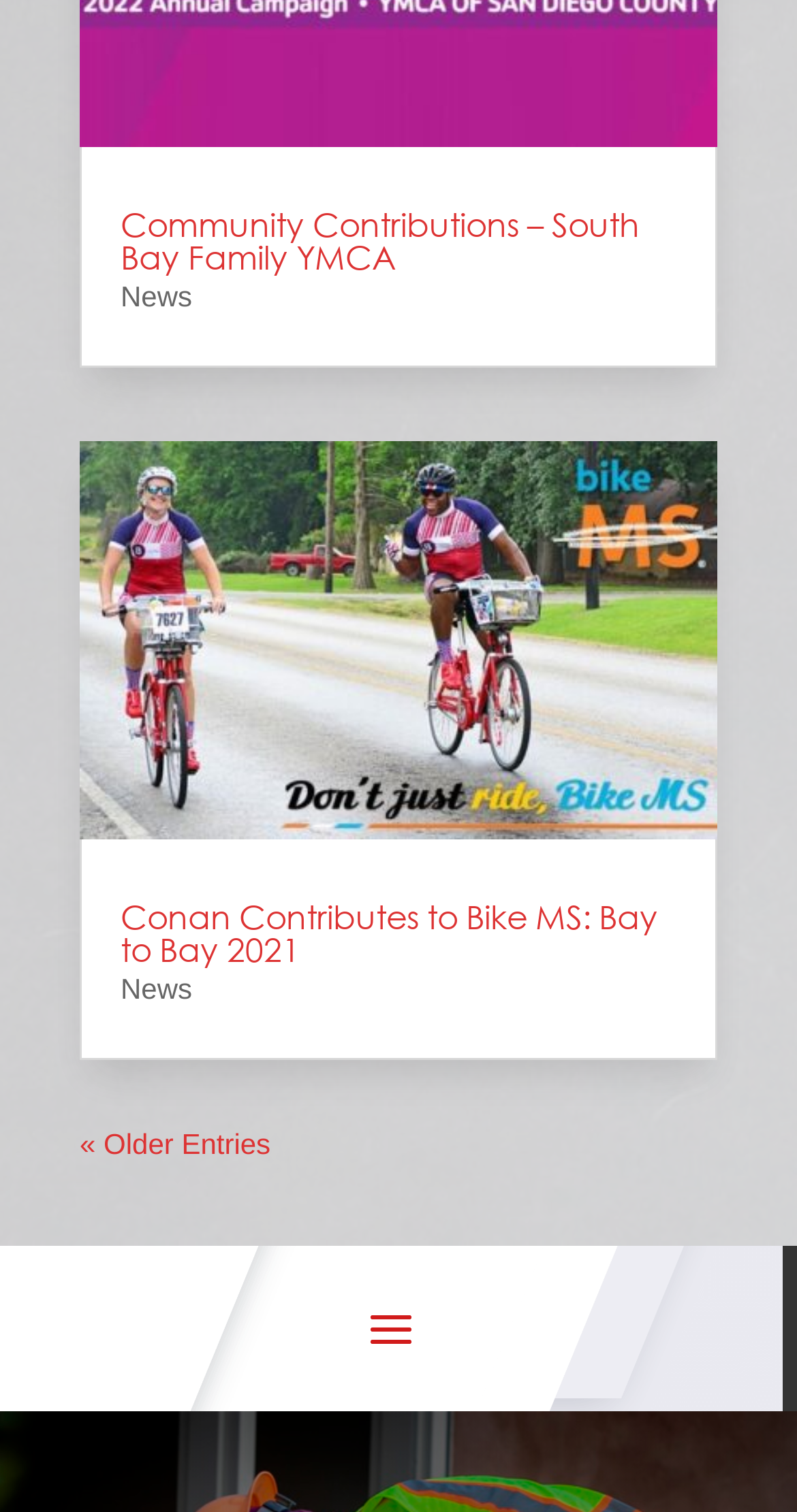How many links are there in the article?
Using the visual information from the image, give a one-word or short-phrase answer.

2